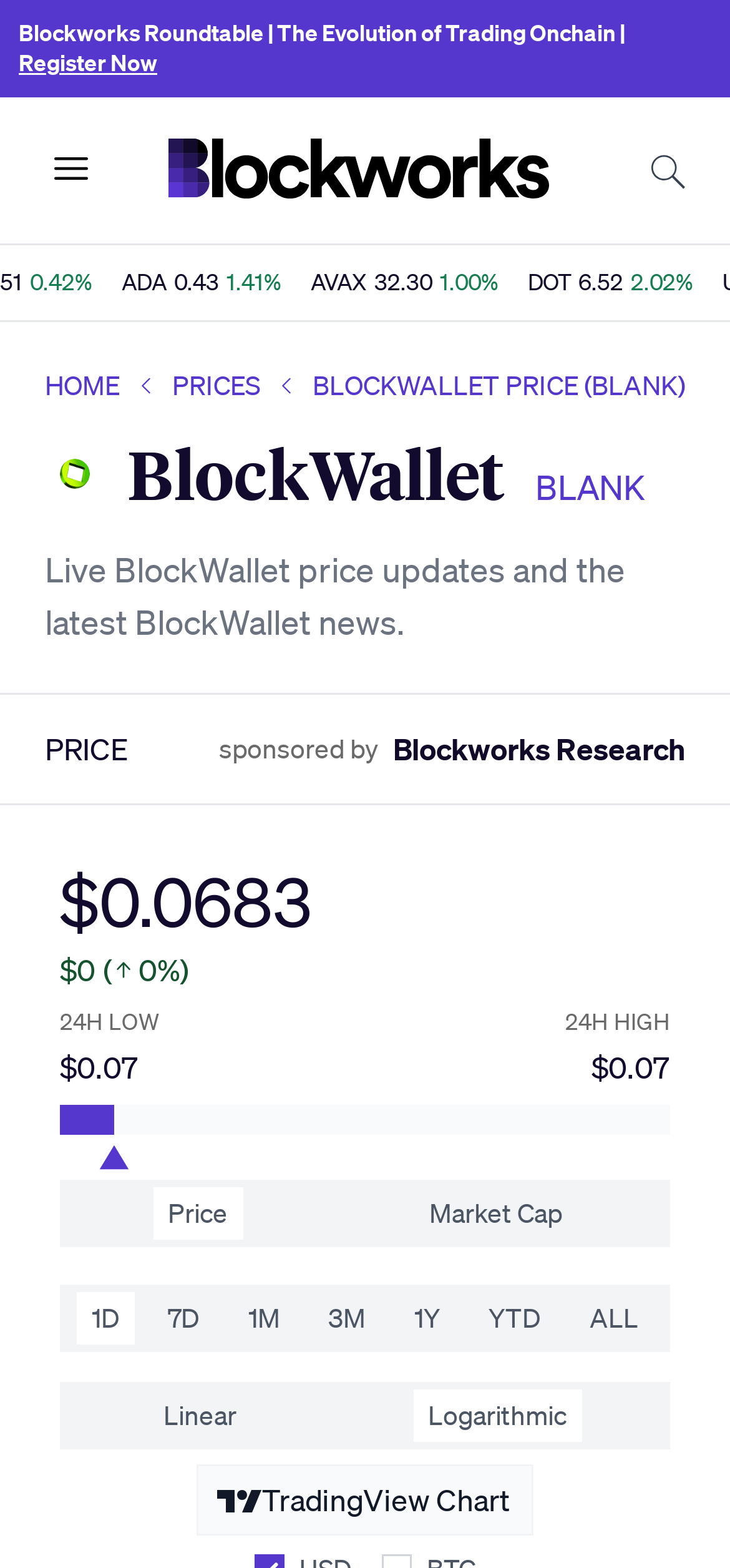What is the 24-hour low price of BlockWallet?
Look at the image and respond with a single word or a short phrase.

$0.07